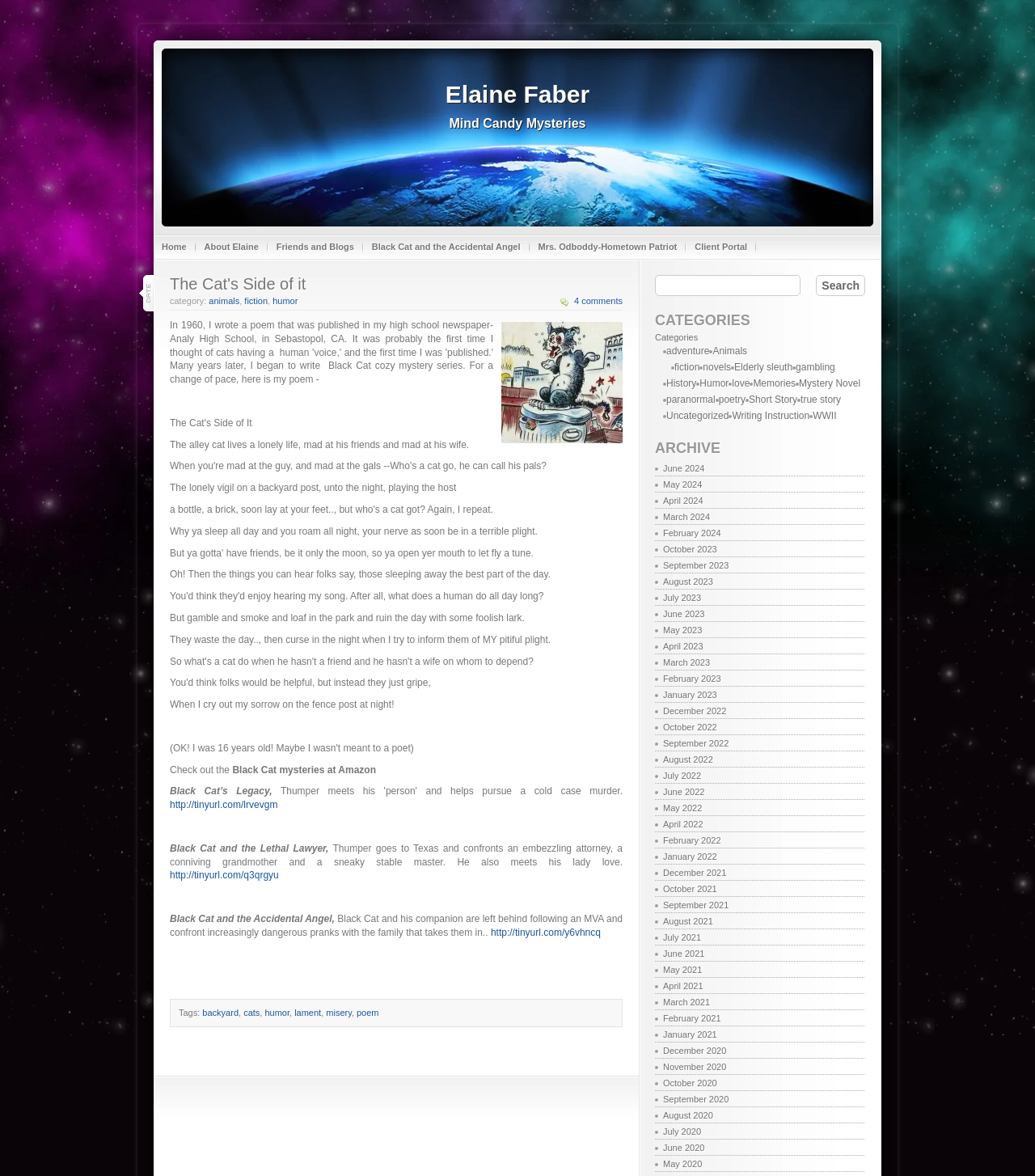Please determine the bounding box coordinates of the element's region to click for the following instruction: "View the 'Black Cat and the Accidental Angel' book".

[0.474, 0.788, 0.58, 0.798]